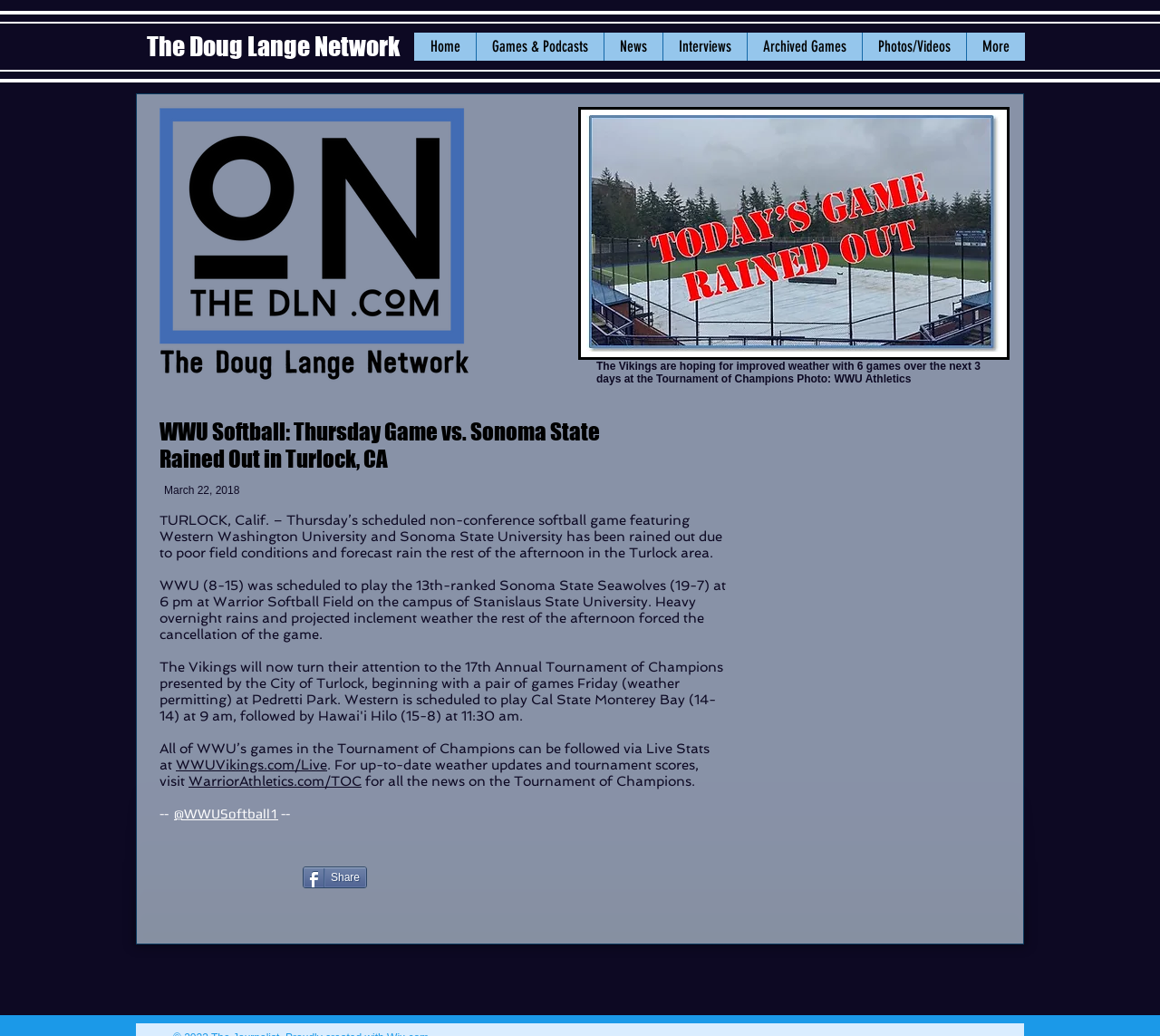Produce a meticulous description of the webpage.

The webpage is about WWU Softball, specifically a game against Sonoma State that was rained out. At the top, there is a heading with the title "The Doug Lange Network" and a logo image next to it. Below the heading, there is a navigation menu with links to "Home", "Games & Podcasts", "News", "Interviews", "Archived Games", "Photos/Videos", and "More".

The main content of the page is divided into two sections. On the left, there is a heading with the title "WWU Softball: Thursday Game vs. Sonoma State Rained Out in Turlock, CA" and a subheading with the date "March 22, 2018". Below the heading, there are three paragraphs of text describing the game cancellation due to poor field conditions and forecast rain.

On the right side of the page, there is a static text block with a photo description "The Vikings are hoping for improved weather with 6 games over the next 3 days at the Tournament of Champions. Photo: WWU Athletics". Below the text block, there are two links to "WWUVikings.com/Live" and "WarriorAthletics.com/TOC" for live stats and tournament scores.

At the bottom of the page, there is a Twitter tweet embedded in an iframe, a "Share" button, and a link to "@WWUSoftball1" with a Twitter logo.